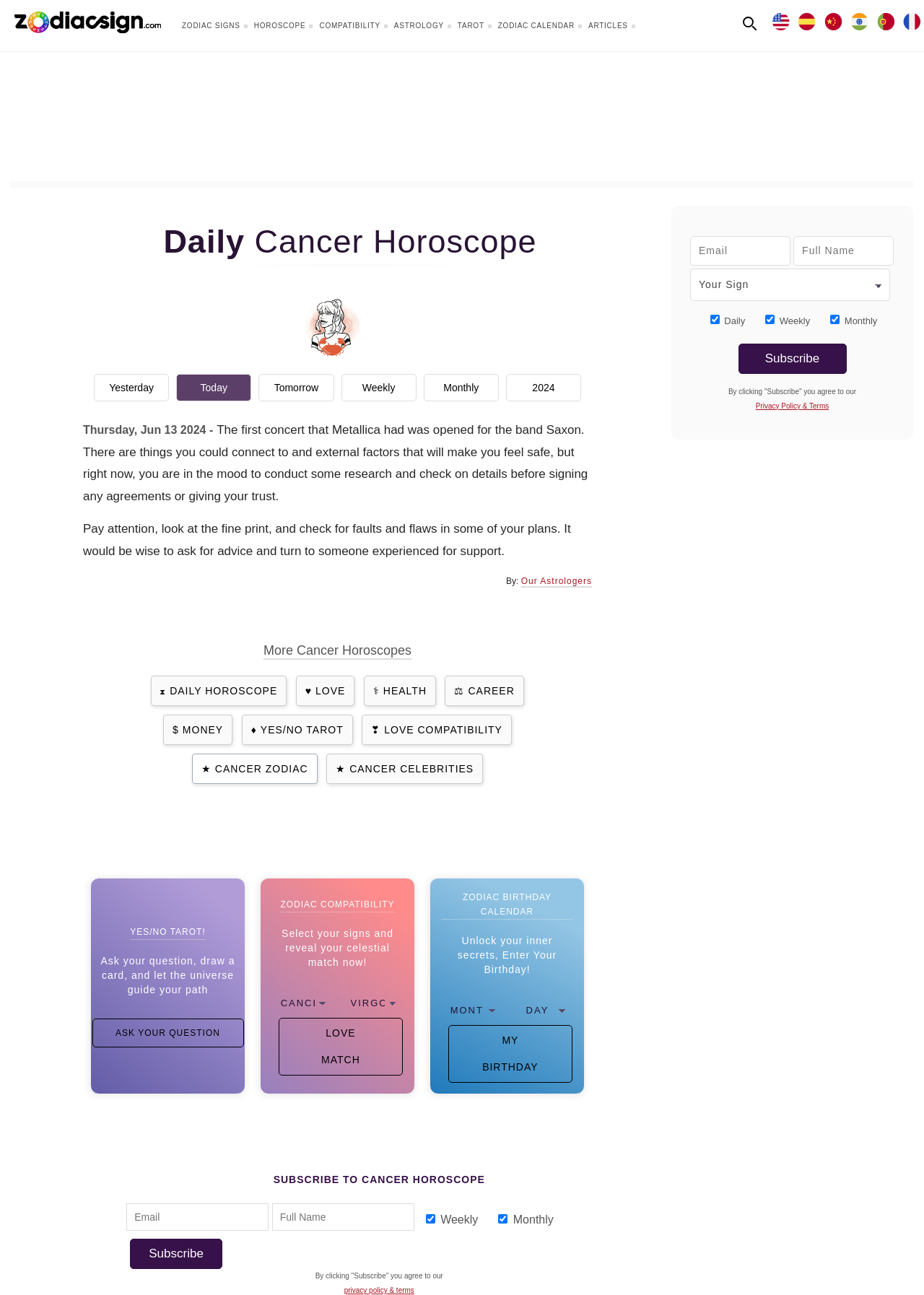Show me the bounding box coordinates of the clickable region to achieve the task as per the instruction: "Click on the 'Yesterday' link".

[0.102, 0.289, 0.183, 0.31]